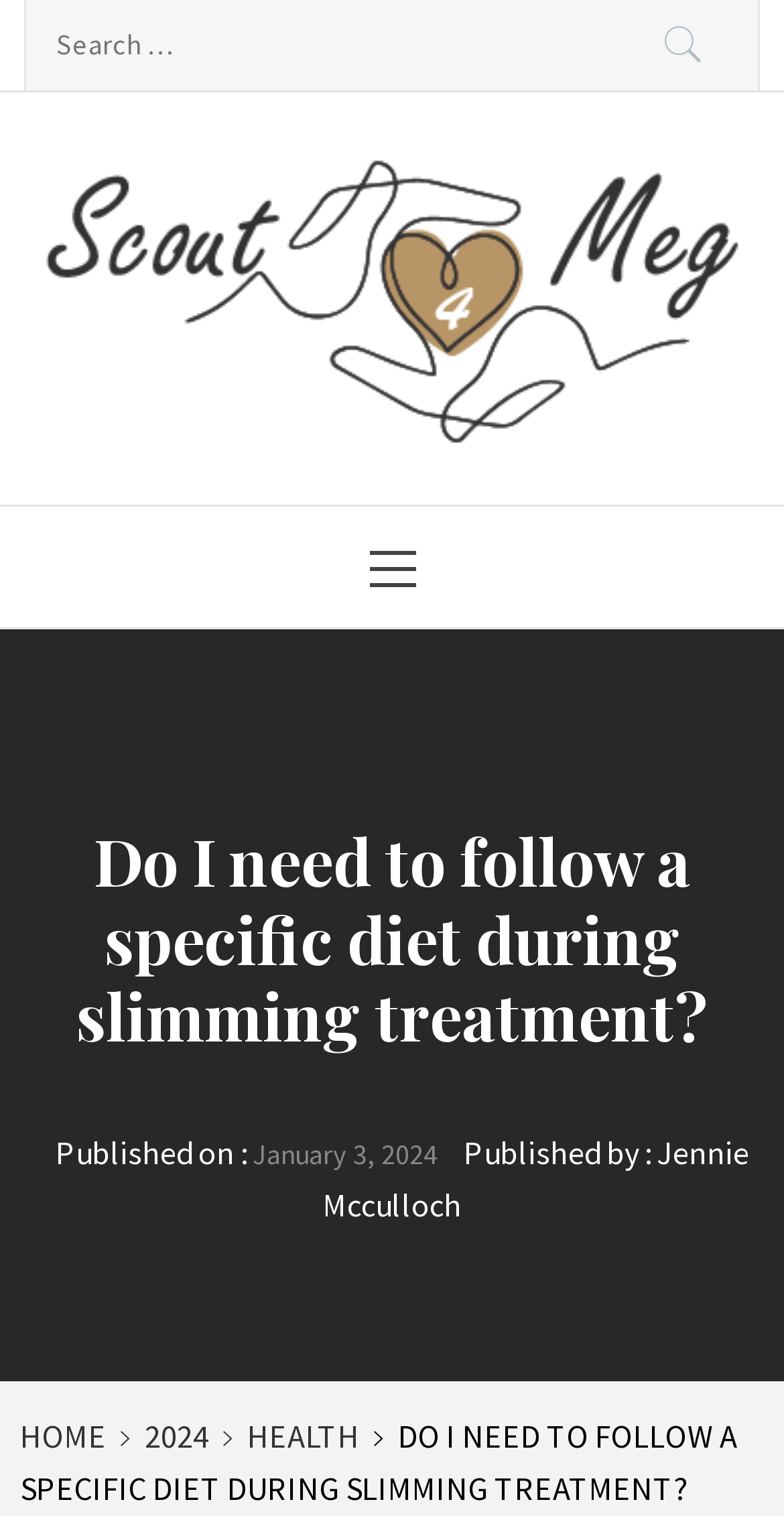Please specify the coordinates of the bounding box for the element that should be clicked to carry out this instruction: "Visit the homepage". The coordinates must be four float numbers between 0 and 1, formatted as [left, top, right, bottom].

[0.026, 0.934, 0.154, 0.961]